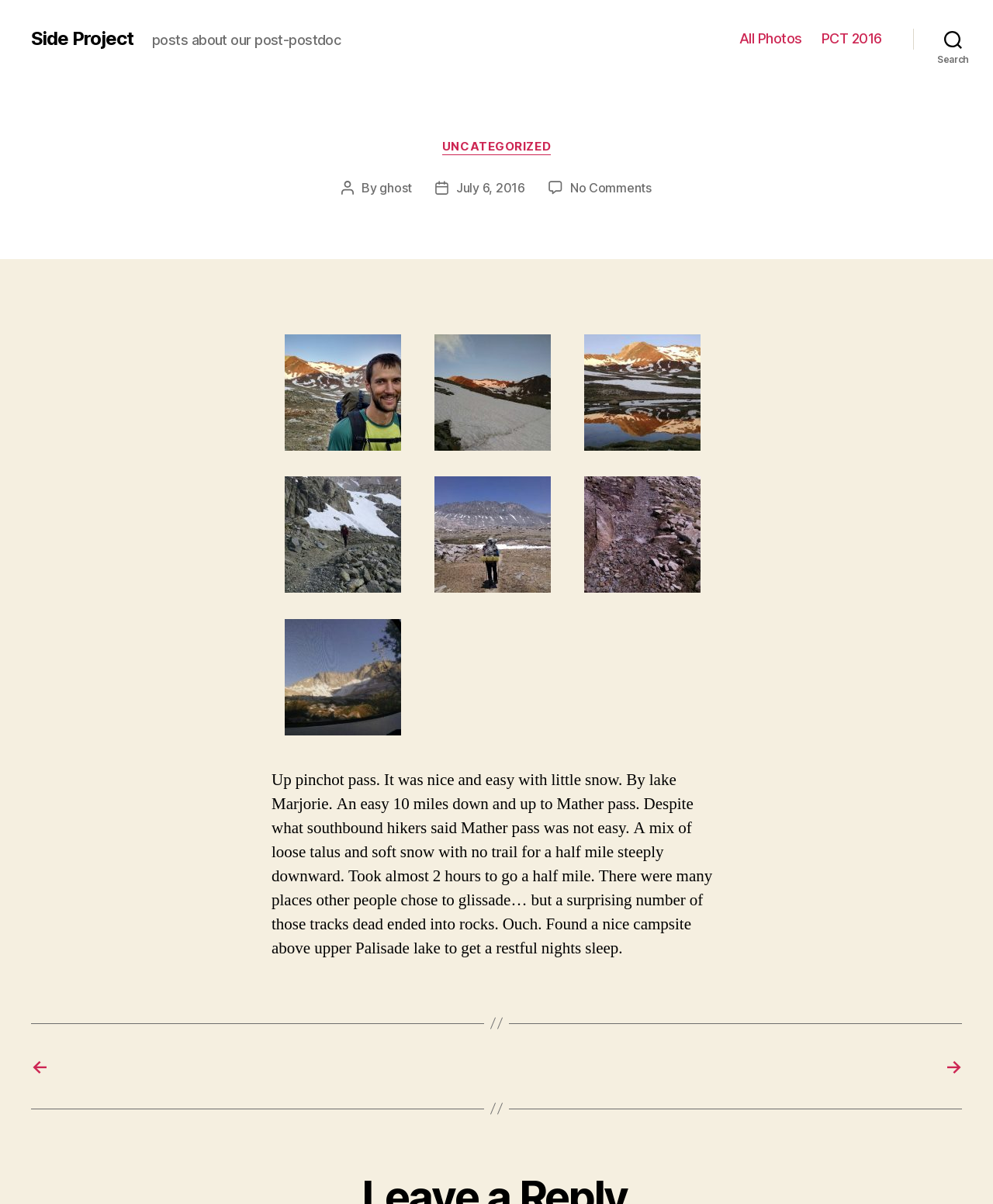Please identify the bounding box coordinates of where to click in order to follow the instruction: "Search for something".

[0.92, 0.018, 1.0, 0.046]